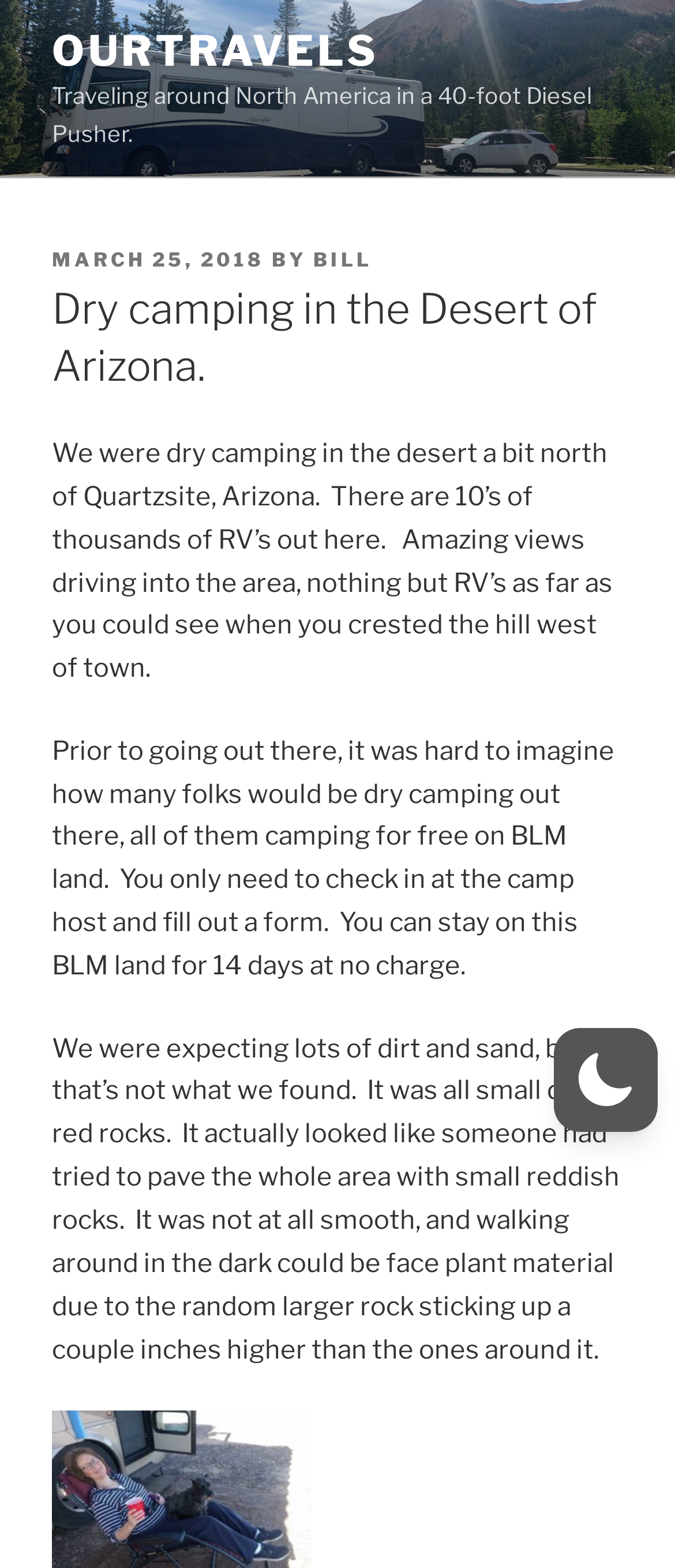Show the bounding box coordinates for the HTML element as described: "title="Facebook"".

None